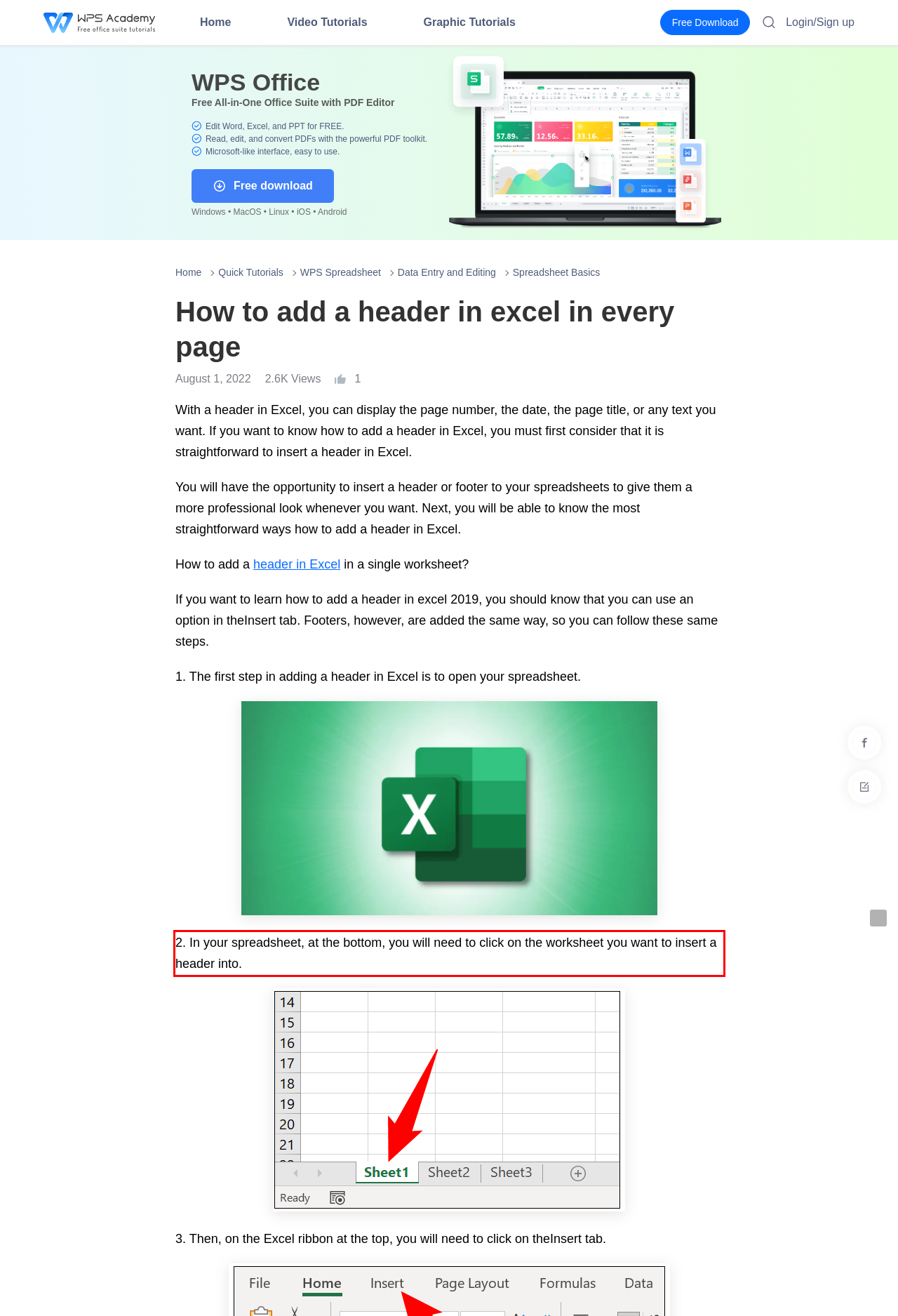Identify the text inside the red bounding box in the provided webpage screenshot and transcribe it.

2. In your spreadsheet, at the bottom, you will need to click on the worksheet you want to insert a header into.